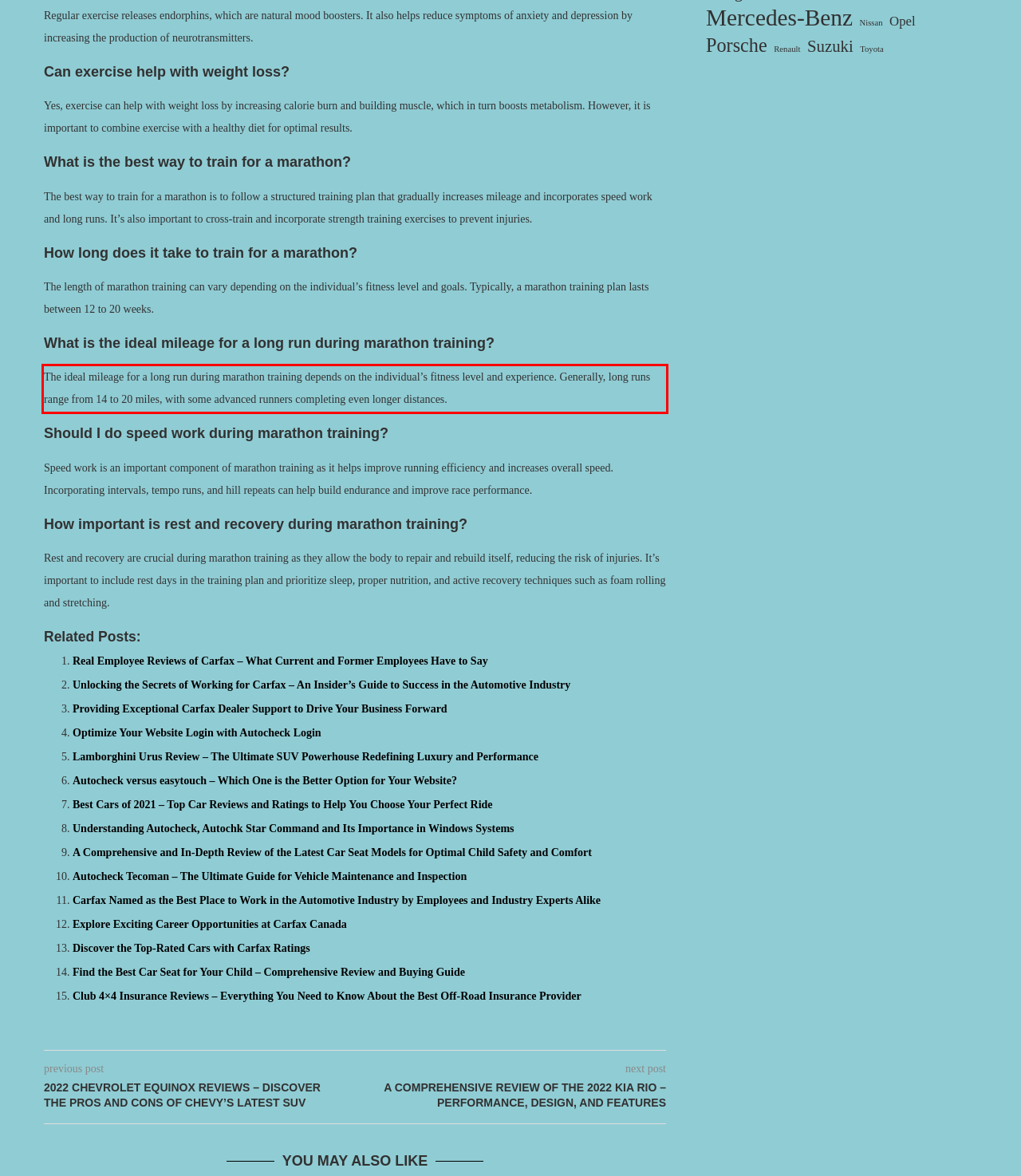Analyze the screenshot of the webpage and extract the text from the UI element that is inside the red bounding box.

The ideal mileage for a long run during marathon training depends on the individual’s fitness level and experience. Generally, long runs range from 14 to 20 miles, with some advanced runners completing even longer distances.